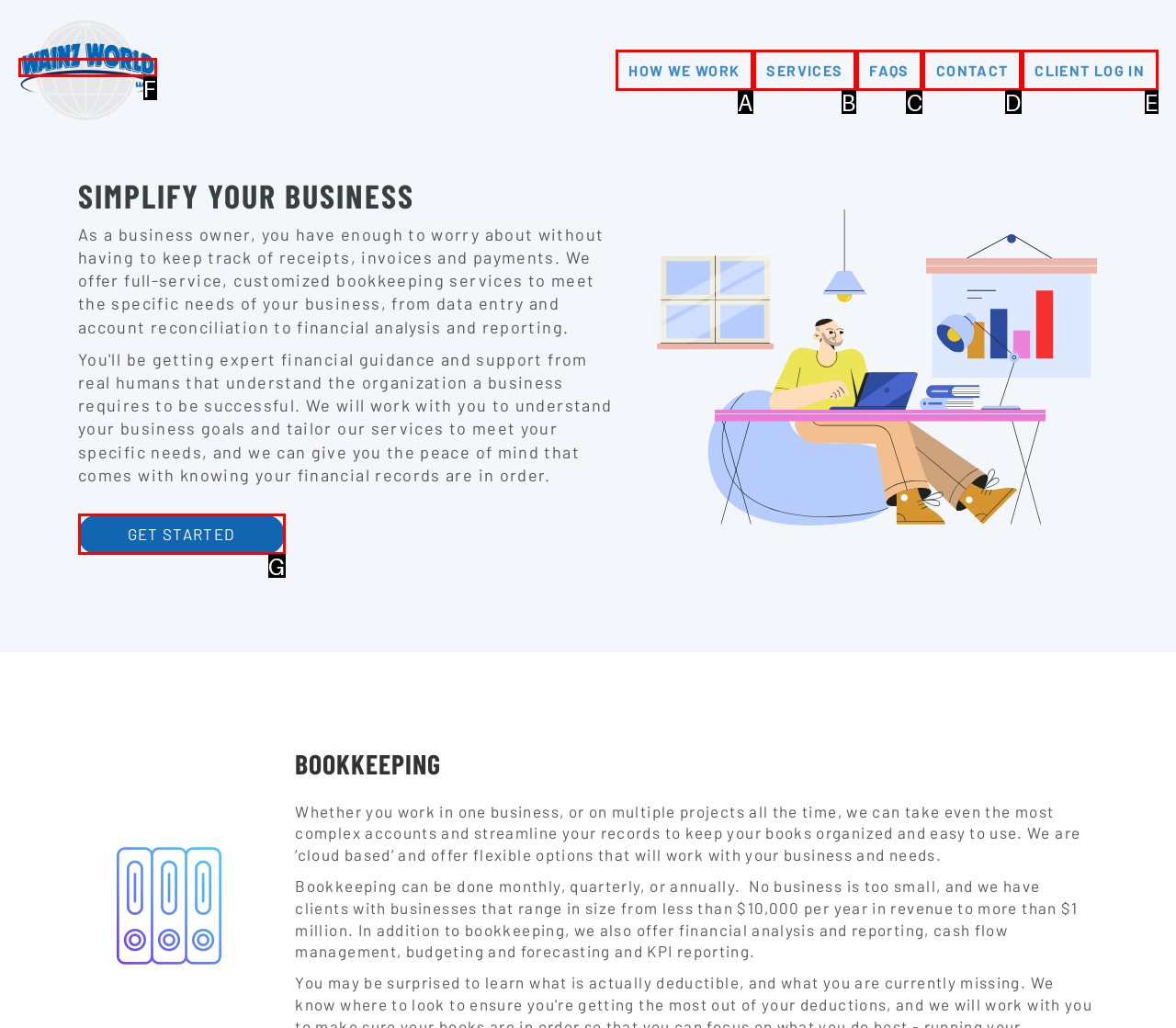Based on the description: alt="WW-01" title="WW-01", find the HTML element that matches it. Provide your answer as the letter of the chosen option.

F